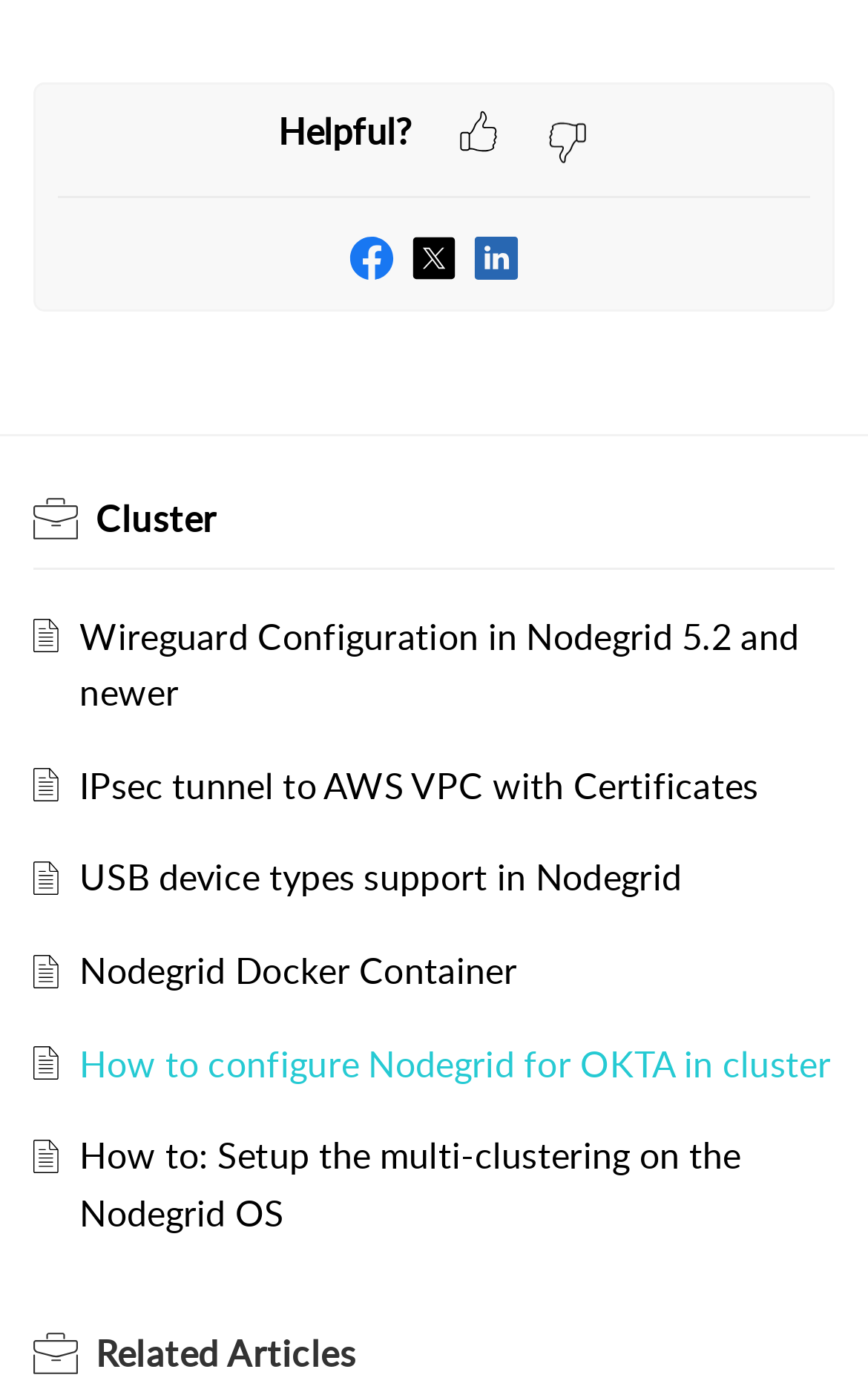How many articles are there?
Please provide an in-depth and detailed response to the question.

I counted the number of link elements with descriptive text, which are likely to be article titles. These links are located below the heading element with ID 1907 and above the heading element with ID 1969.